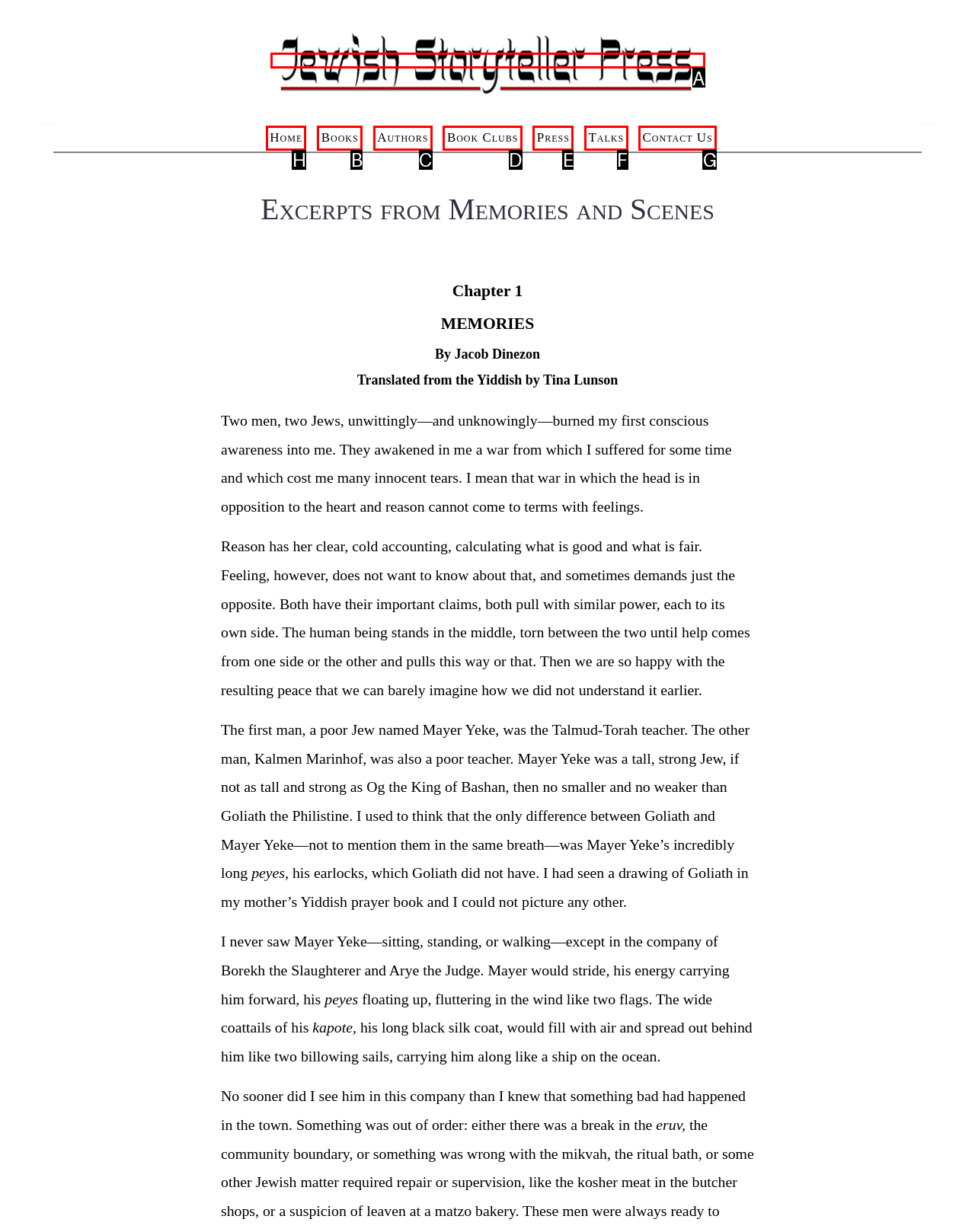Select the appropriate HTML element to click on to finish the task: Click the 'Home' link.
Answer with the letter corresponding to the selected option.

H